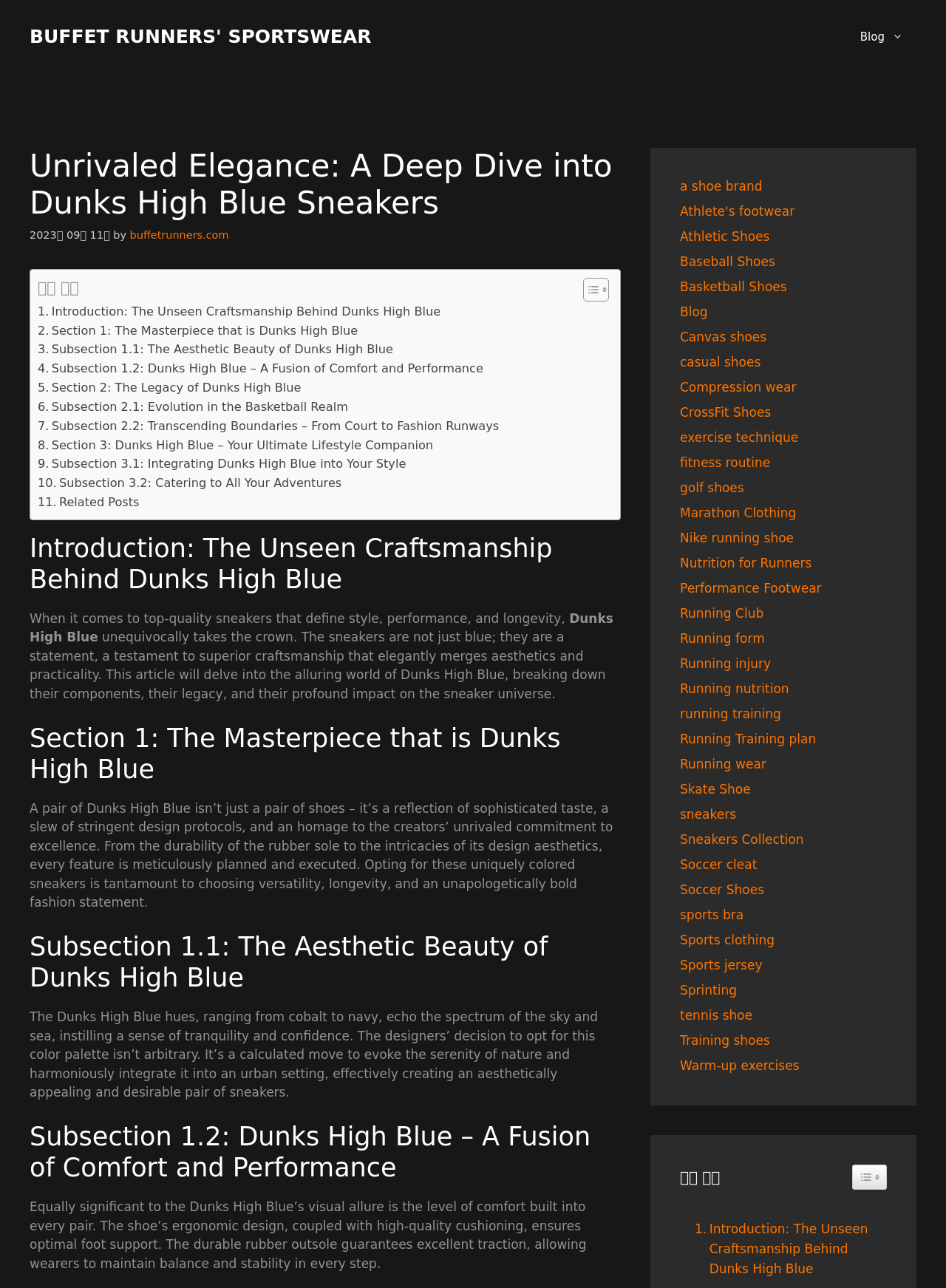Pinpoint the bounding box coordinates of the area that should be clicked to complete the following instruction: "Toggle the table of content". The coordinates must be given as four float numbers between 0 and 1, i.e., [left, top, right, bottom].

[0.605, 0.215, 0.64, 0.234]